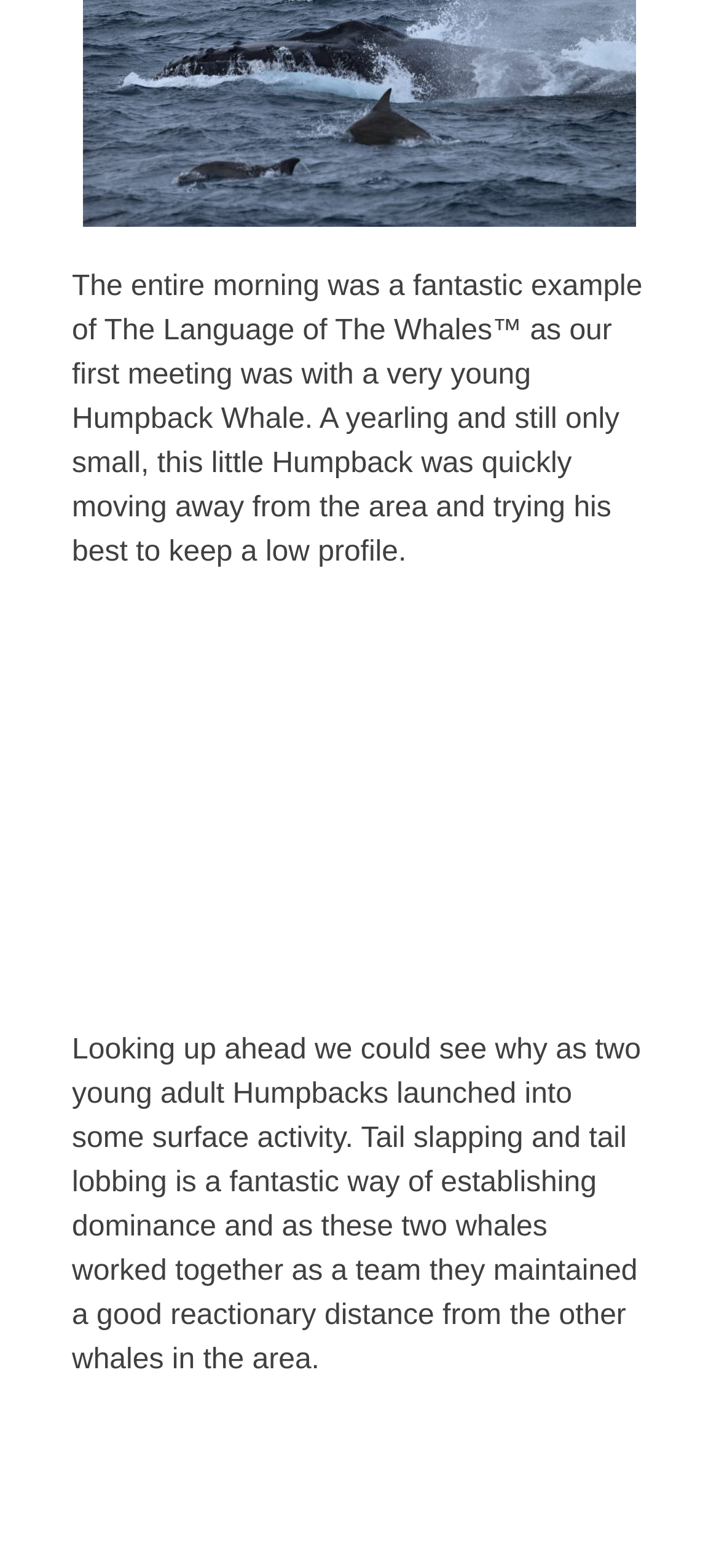Please identify the bounding box coordinates of the region to click in order to complete the task: "Click on the link to read tales from Salish Sea". The coordinates must be four float numbers between 0 and 1, specified as [left, top, right, bottom].

[0.123, 0.119, 0.392, 0.142]